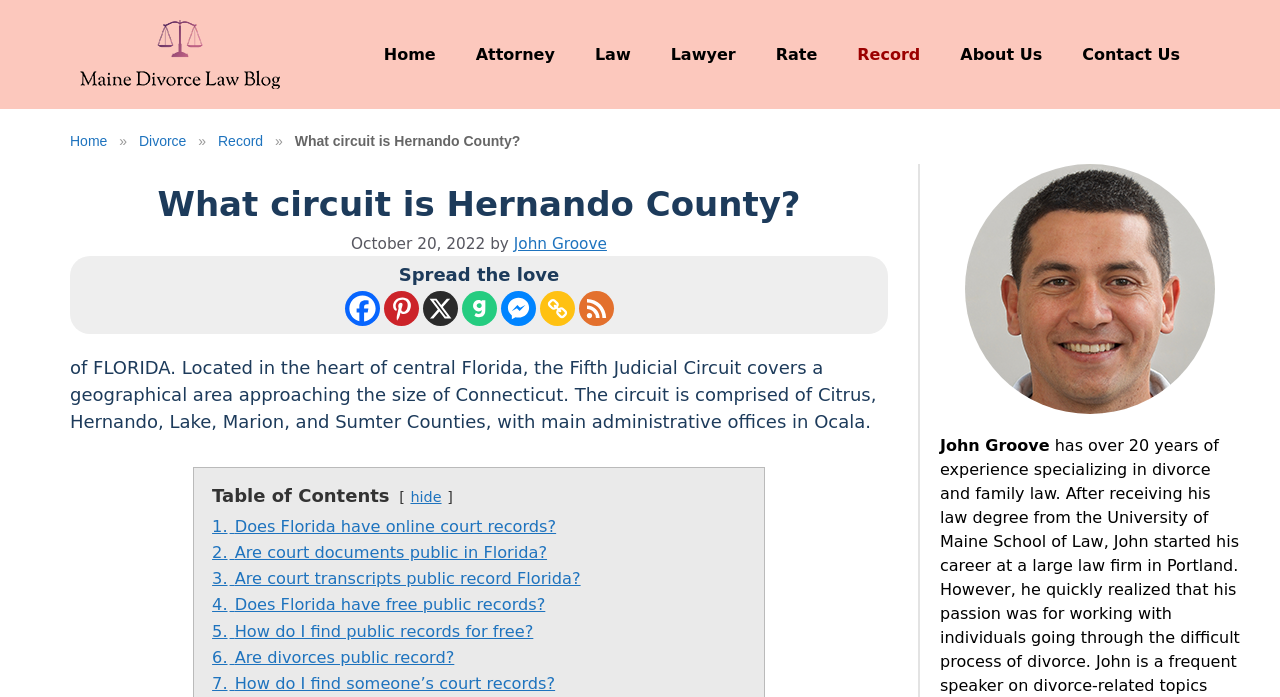Reply to the question below using a single word or brief phrase:
What is the name of the judicial circuit mentioned?

Fifth Judicial Circuit